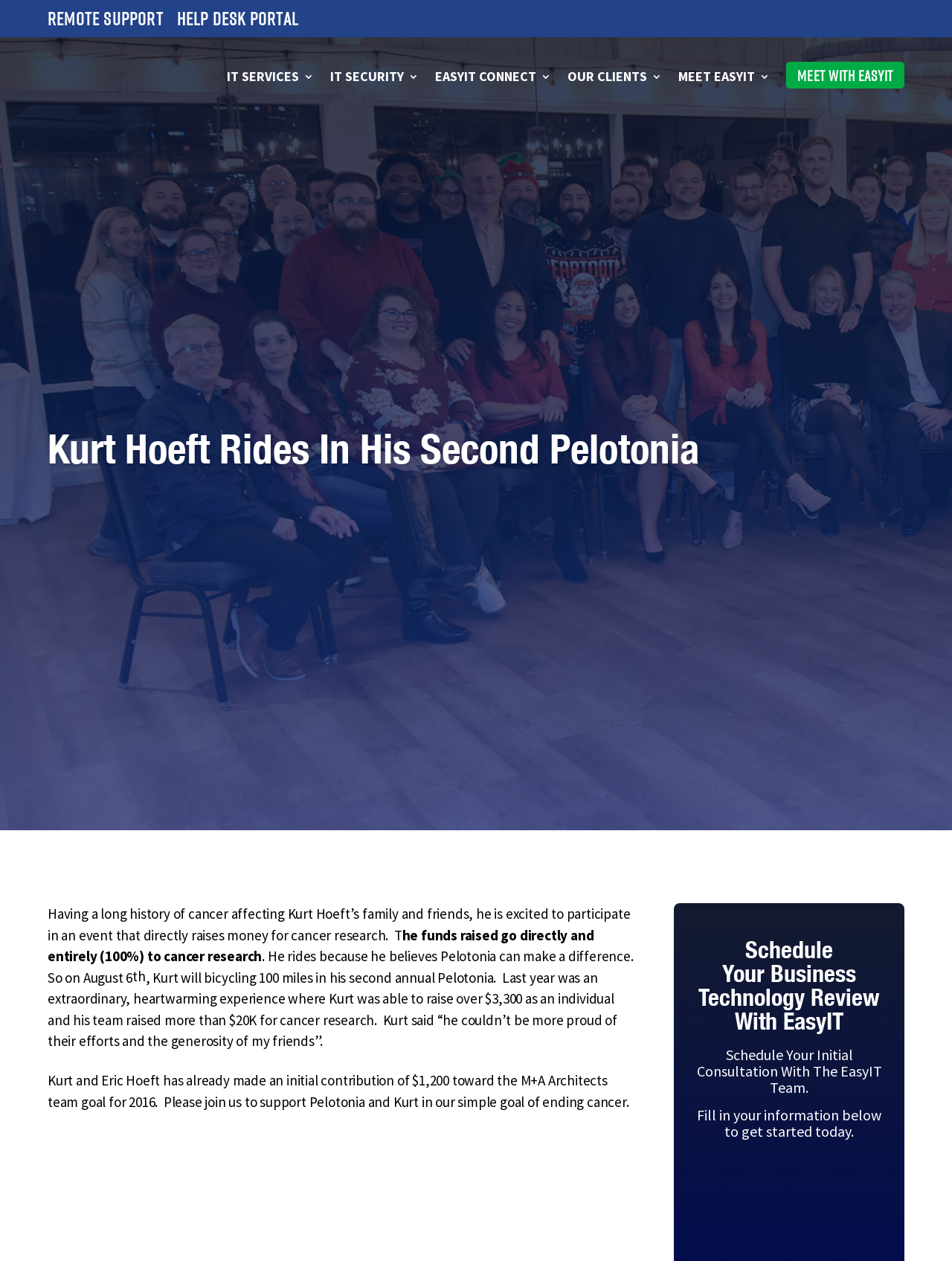Answer the following query concisely with a single word or phrase:
What is the purpose of the event Pelotonia?

To raise money for cancer research